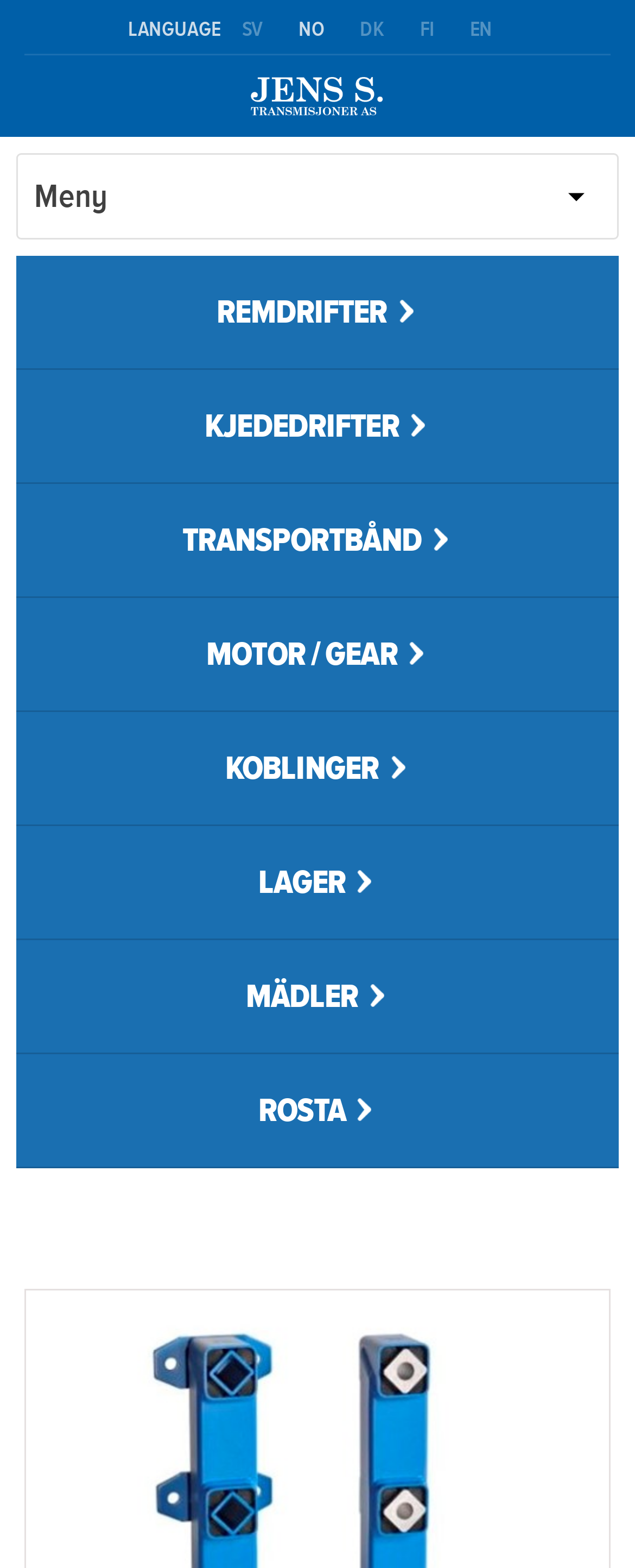Find the bounding box coordinates of the clickable area required to complete the following action: "View ROSTA".

[0.026, 0.672, 0.974, 0.745]